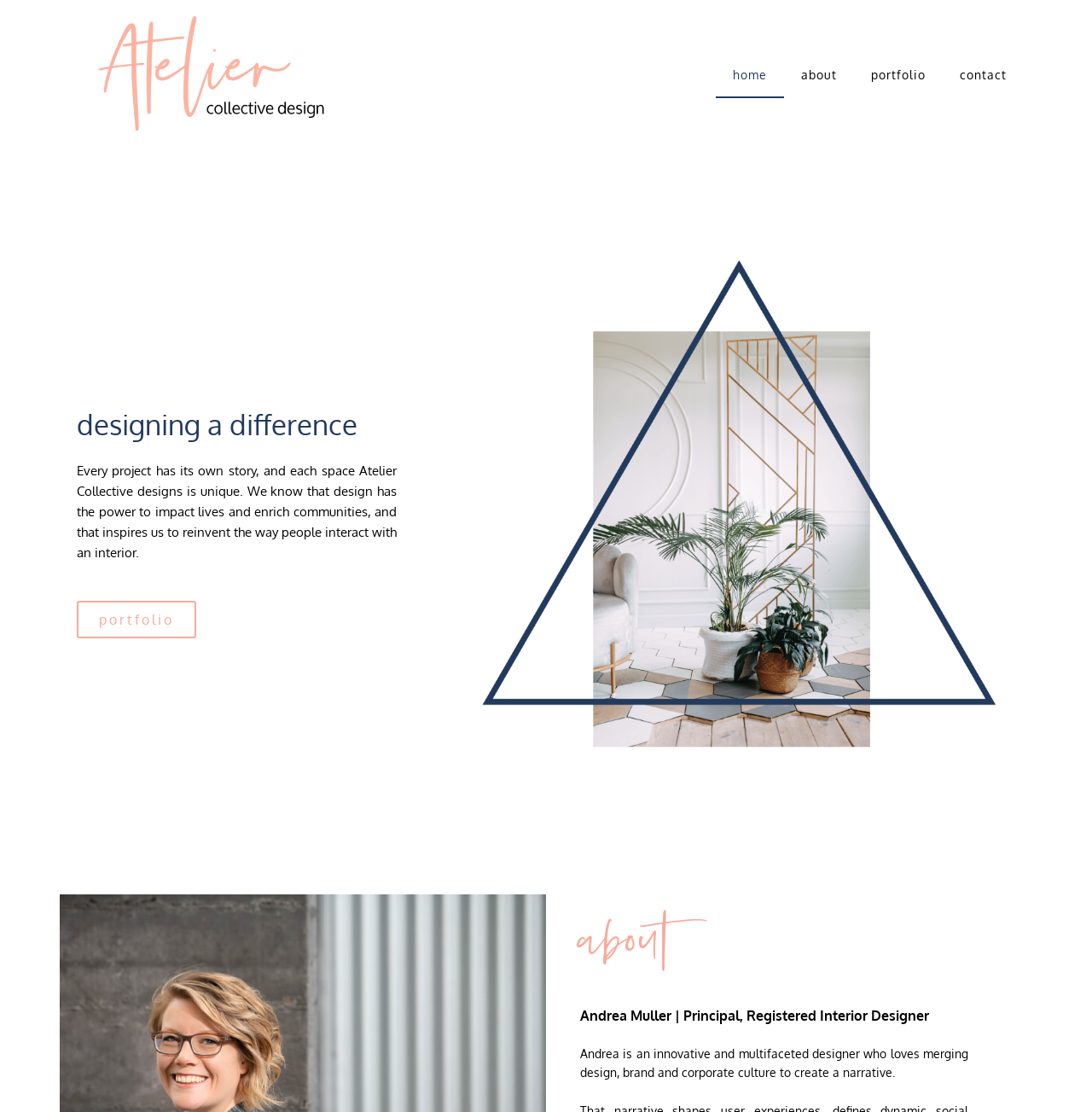Look at the image and give a detailed response to the following question: What is the focus of Atelier Collective's design?

I found the answer by reading the StaticText element that says 'We know that design has the power to impact lives and enrich communities, and that inspires us to reinvent the way people interact with an interior.' This suggests that the focus of Atelier Collective's design is to impact lives and enrich communities.